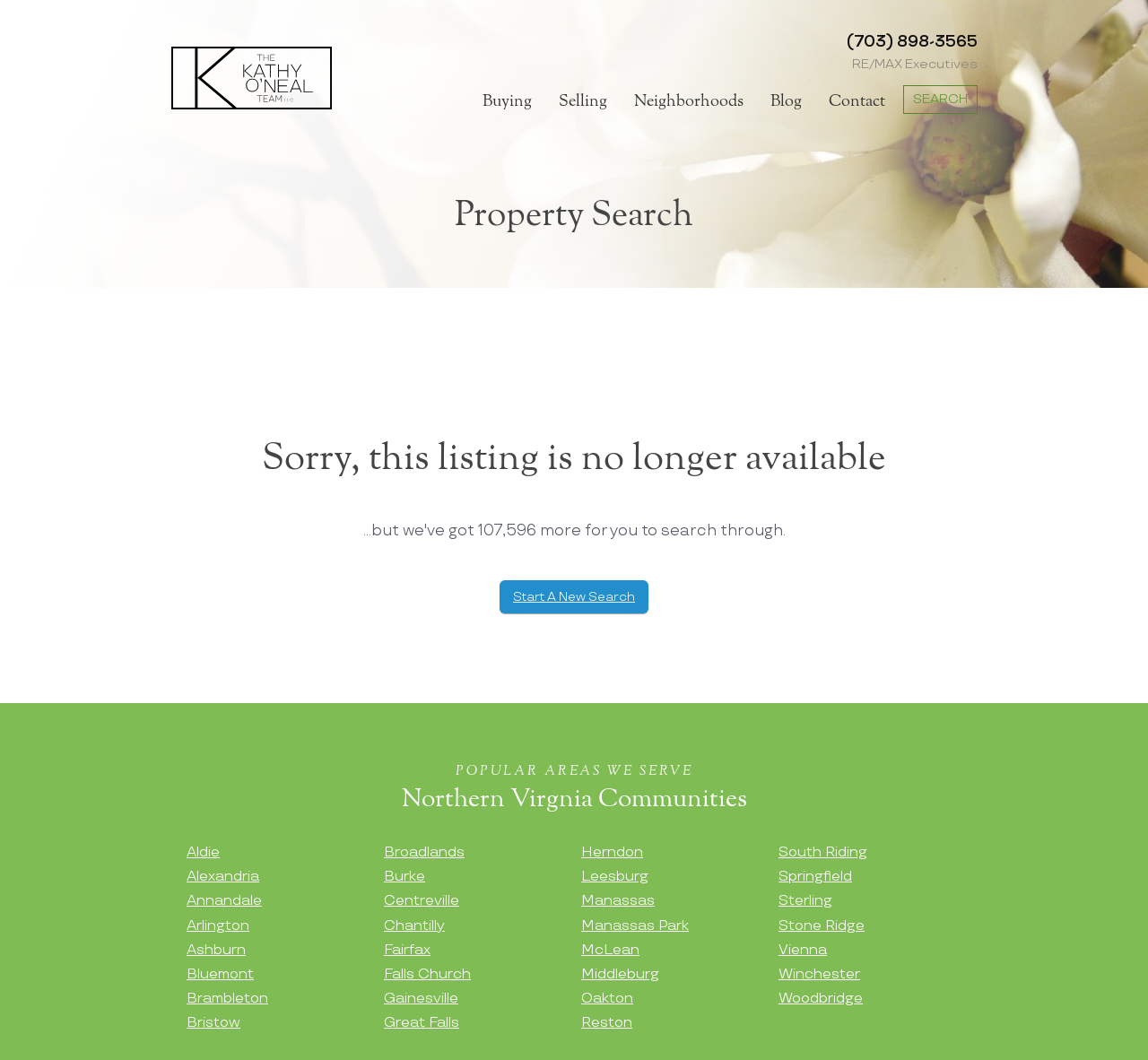What is the purpose of the 'SEARCH' button?
Using the image, provide a detailed and thorough answer to the question.

I inferred the purpose of the 'SEARCH' button by looking at its position in the menu bar and its text, which suggests that it is used to initiate a new search.